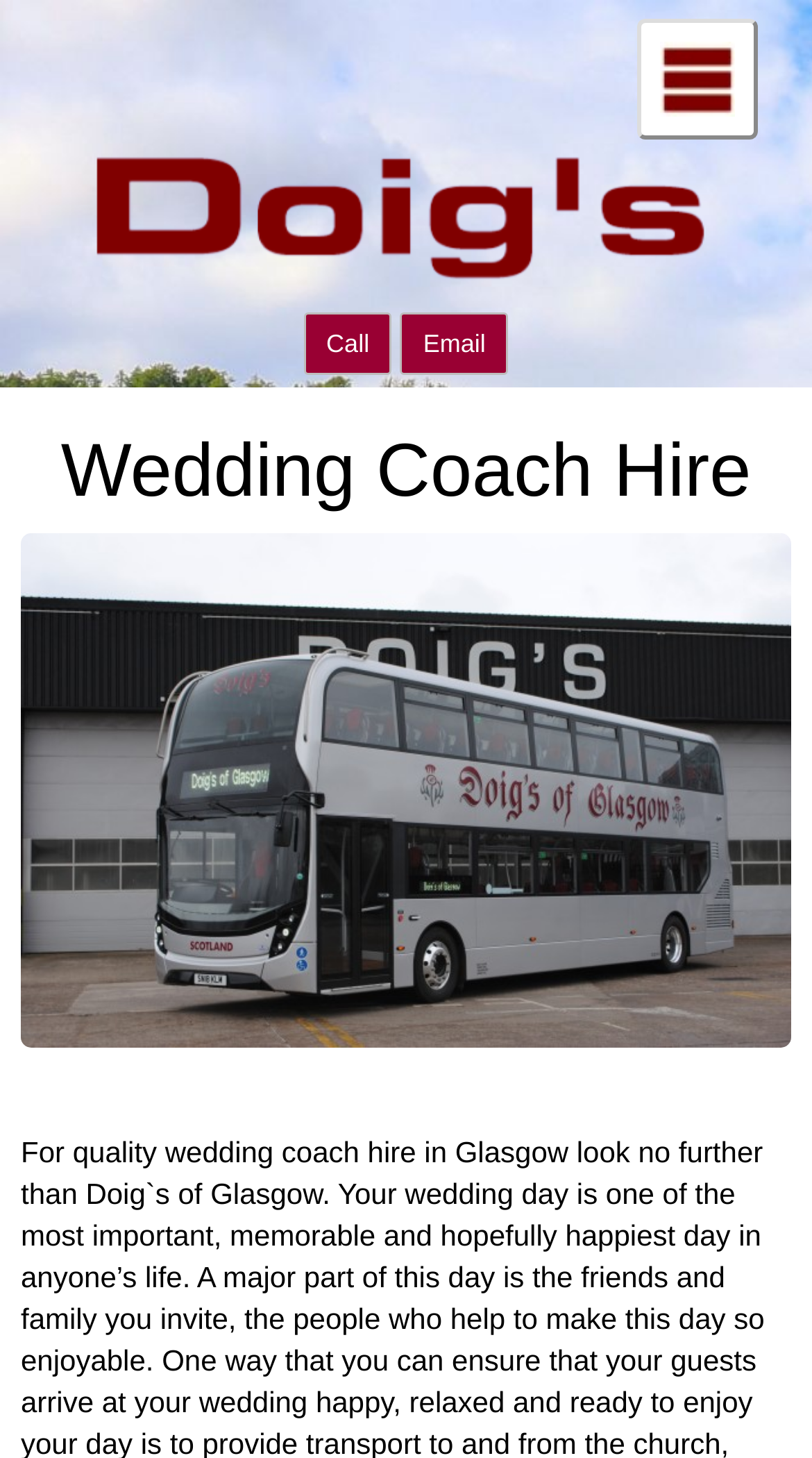What is the main service offered by Doig's? Look at the image and give a one-word or short phrase answer.

Luxury Coach Hire